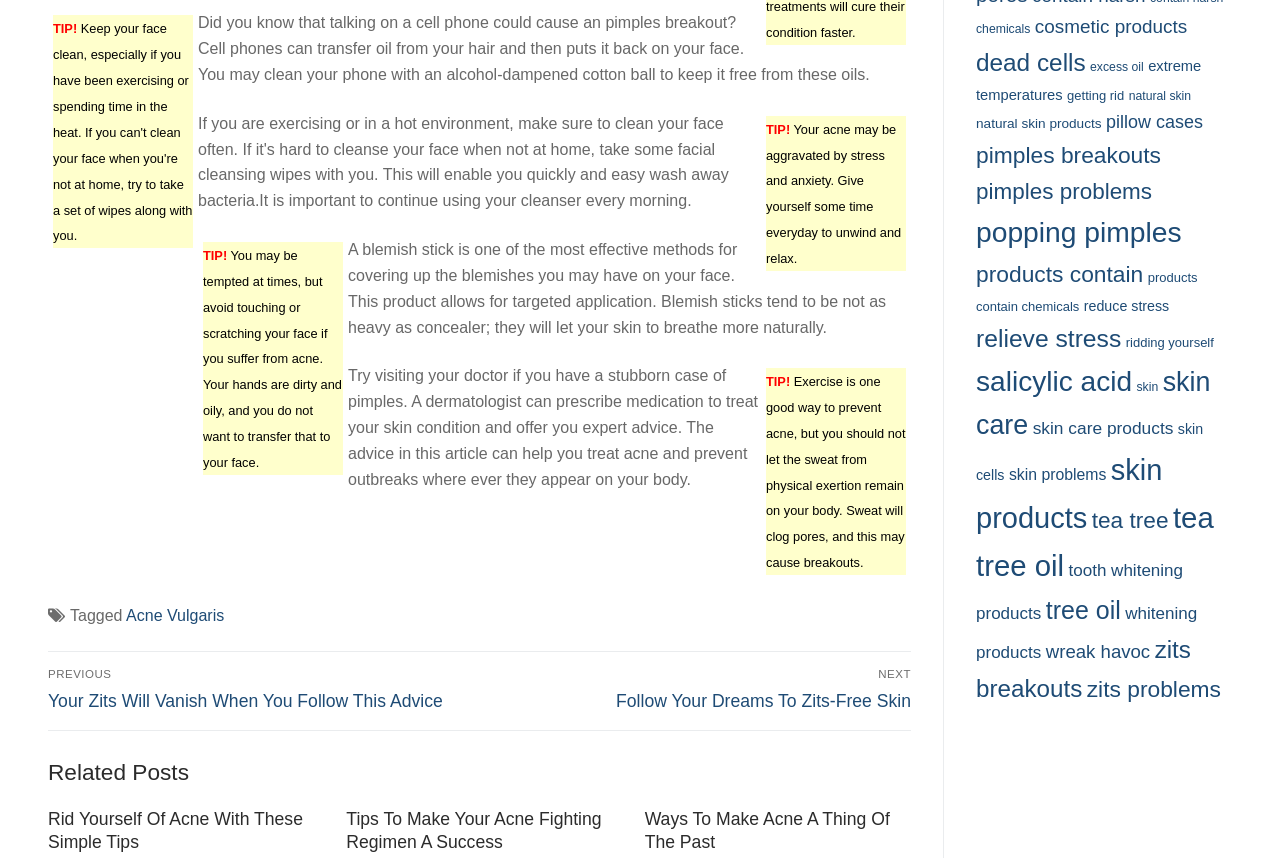Please predict the bounding box coordinates (top-left x, top-left y, bottom-right x, bottom-right y) for the UI element in the screenshot that fits the description: skin products

[0.762, 0.53, 0.908, 0.623]